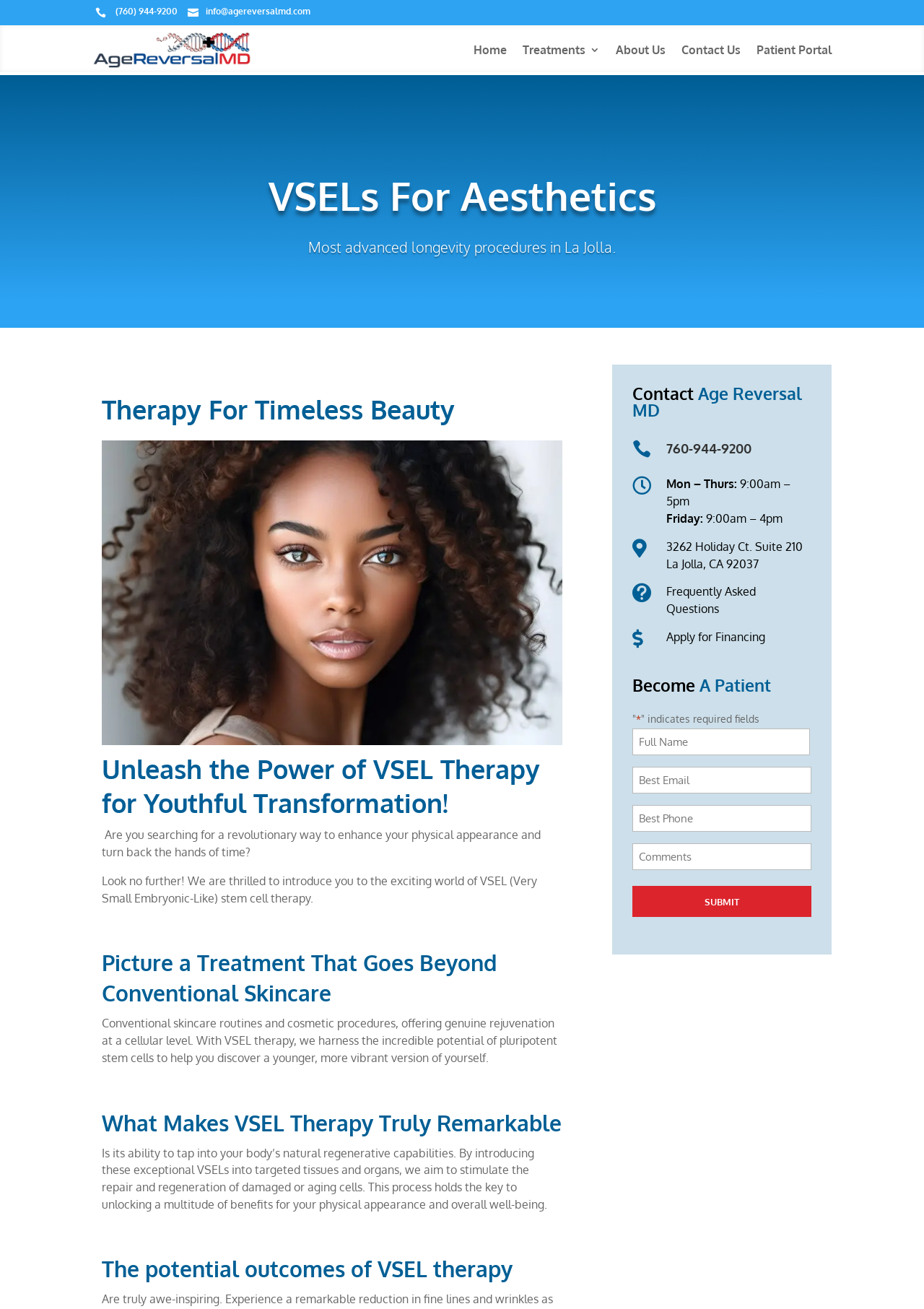What is the main topic of the webpage?
Answer the question with a detailed and thorough explanation.

The main topic of the webpage can be inferred from the text content and headings, which focus on VSEL therapy and its applications in aesthetics, including physical appearance and overall well-being.